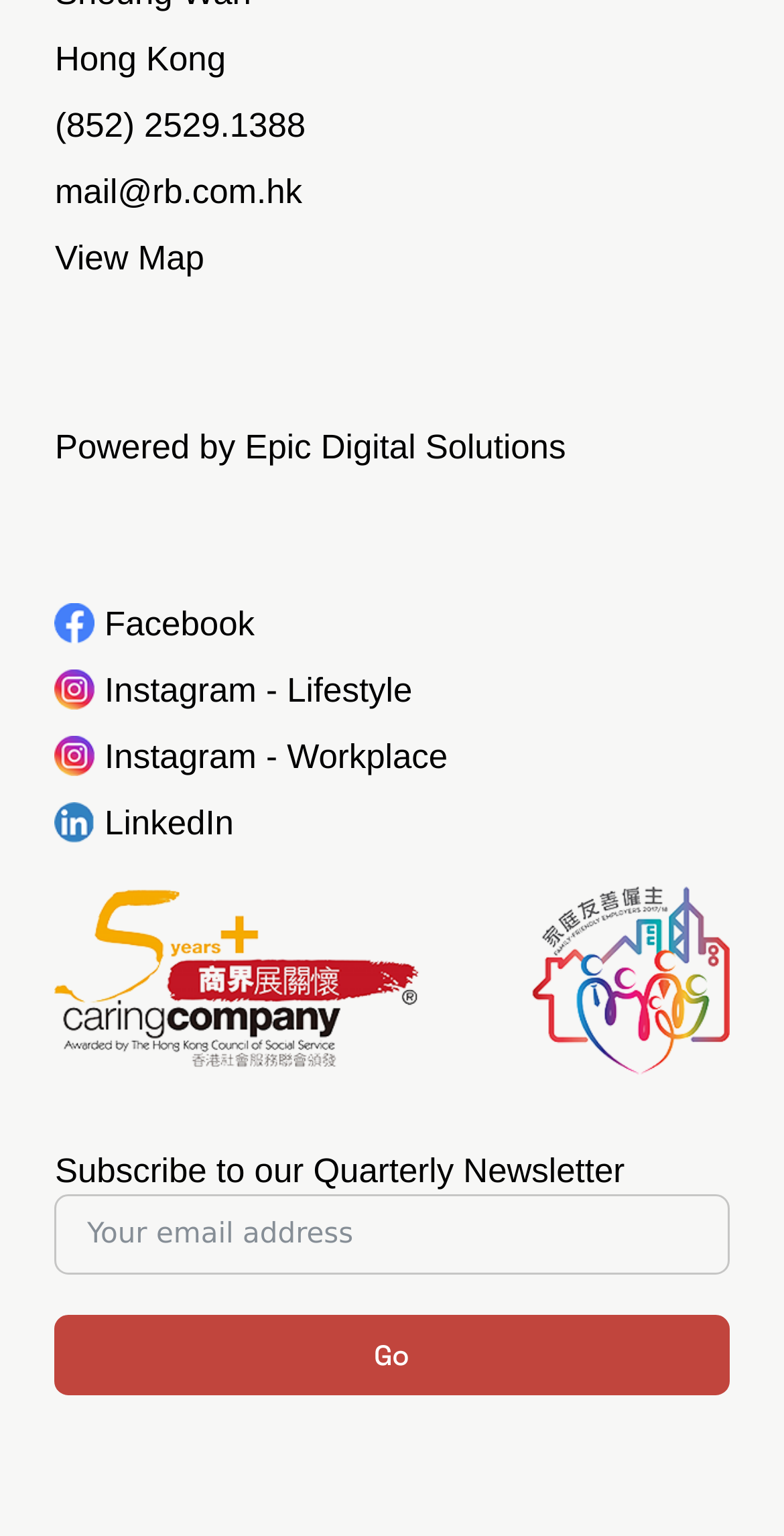Please identify the bounding box coordinates of the element on the webpage that should be clicked to follow this instruction: "Send an email". The bounding box coordinates should be given as four float numbers between 0 and 1, formatted as [left, top, right, bottom].

[0.07, 0.112, 0.386, 0.137]